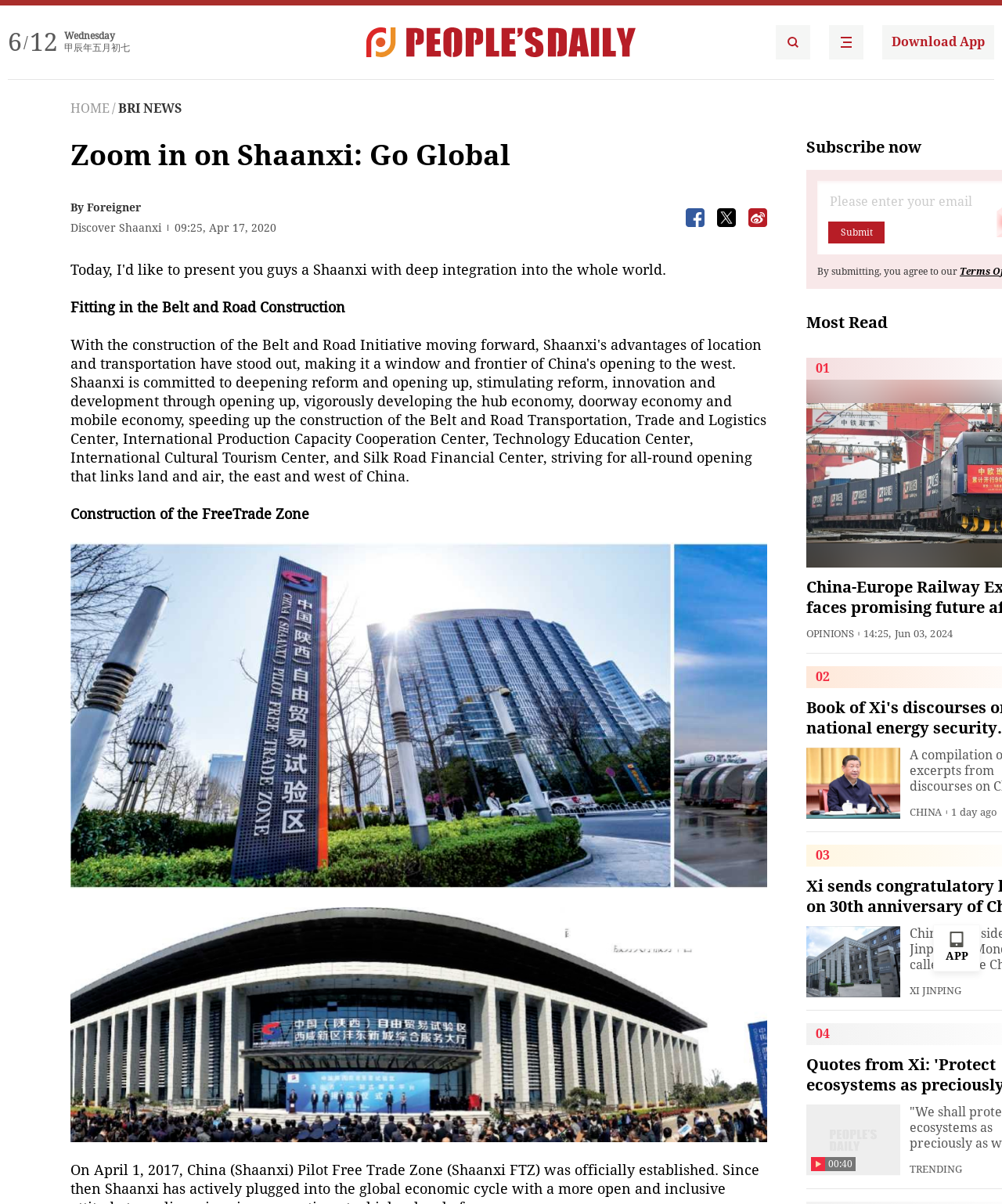Answer the following inquiry with a single word or phrase:
What is the name of the person mentioned in the article 'Xi sends congratulatory letter on 30th anniversary of Chinese Academy of Engineering'?

Xi Jinping